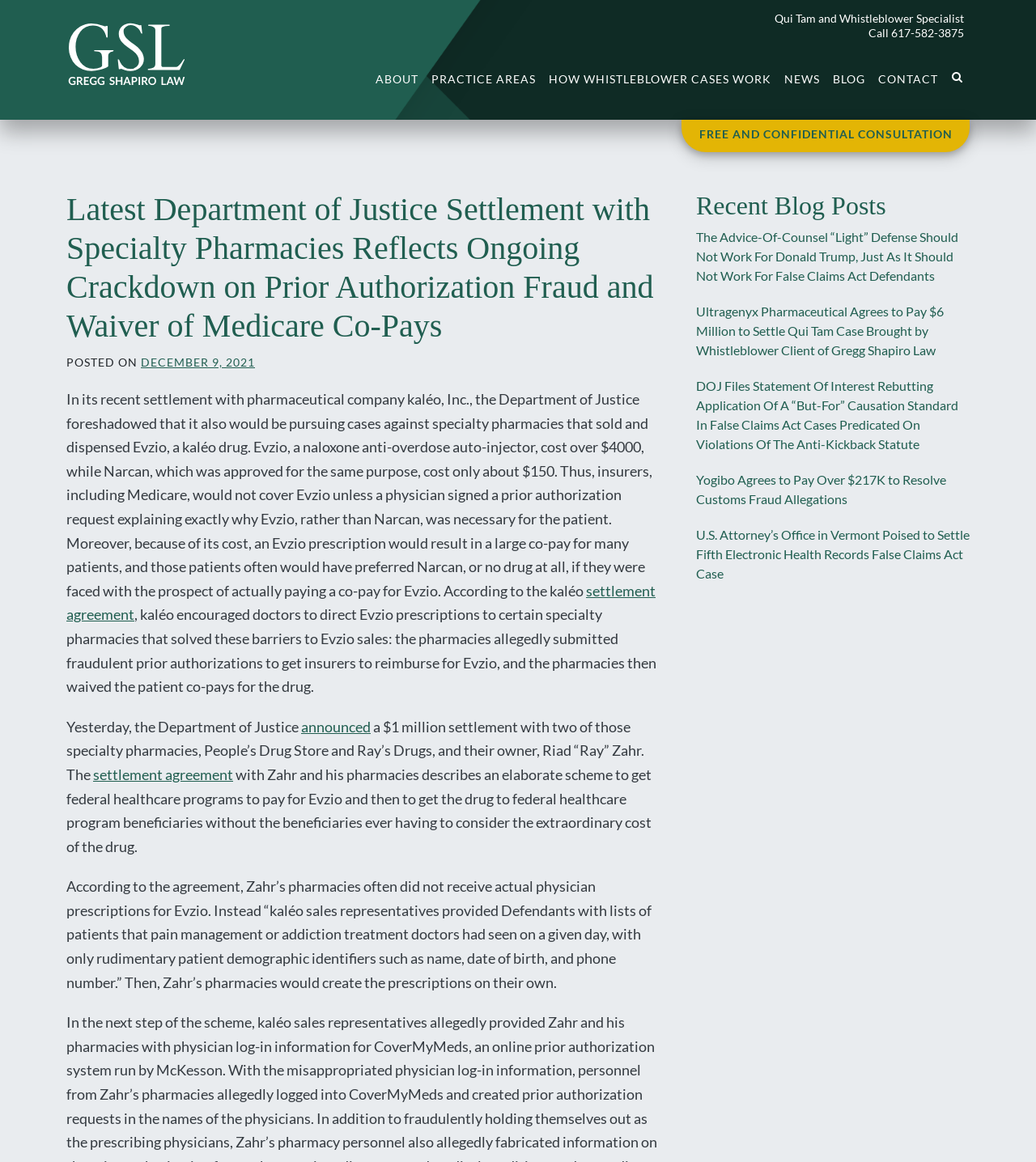Please respond in a single word or phrase: 
What is the name of the drug mentioned in the article?

Evzio